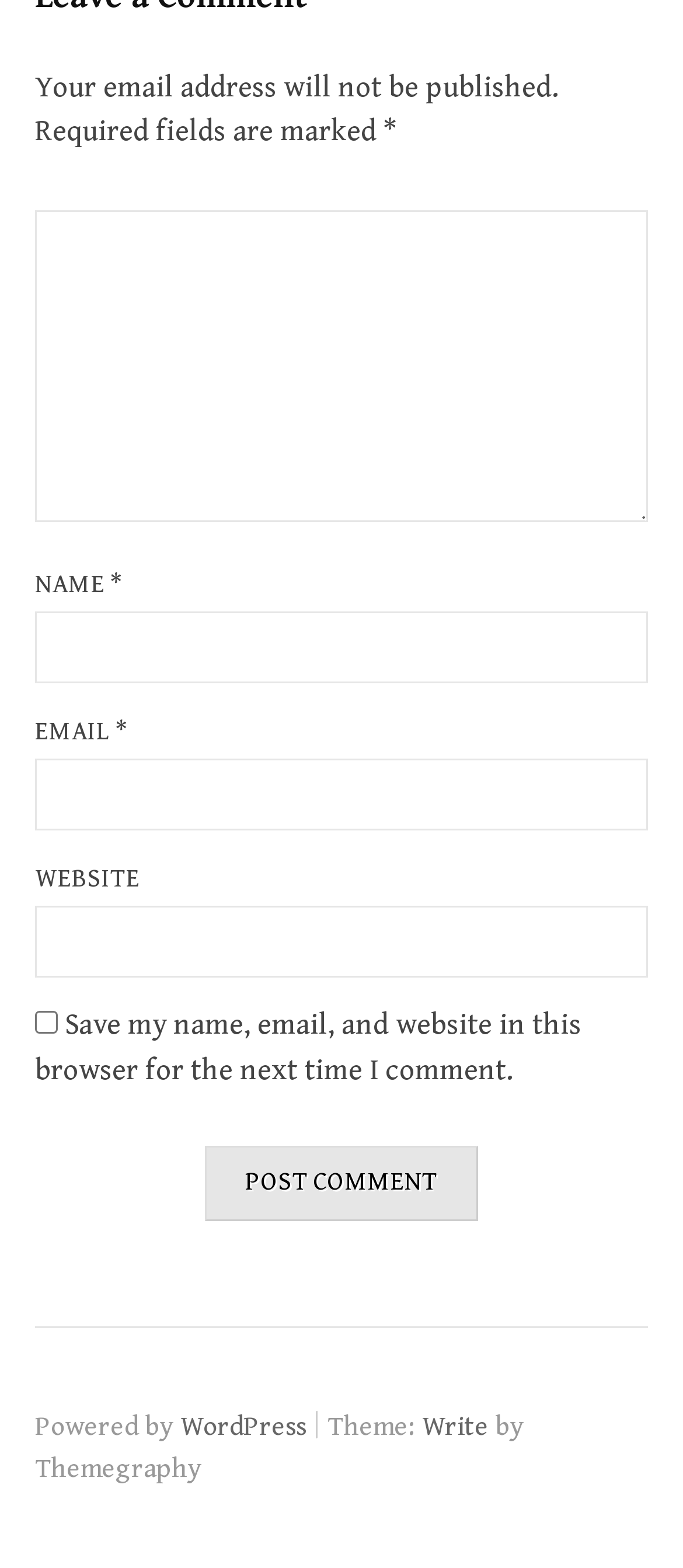Could you provide the bounding box coordinates for the portion of the screen to click to complete this instruction: "Visit the WordPress website"?

[0.264, 0.9, 0.449, 0.92]